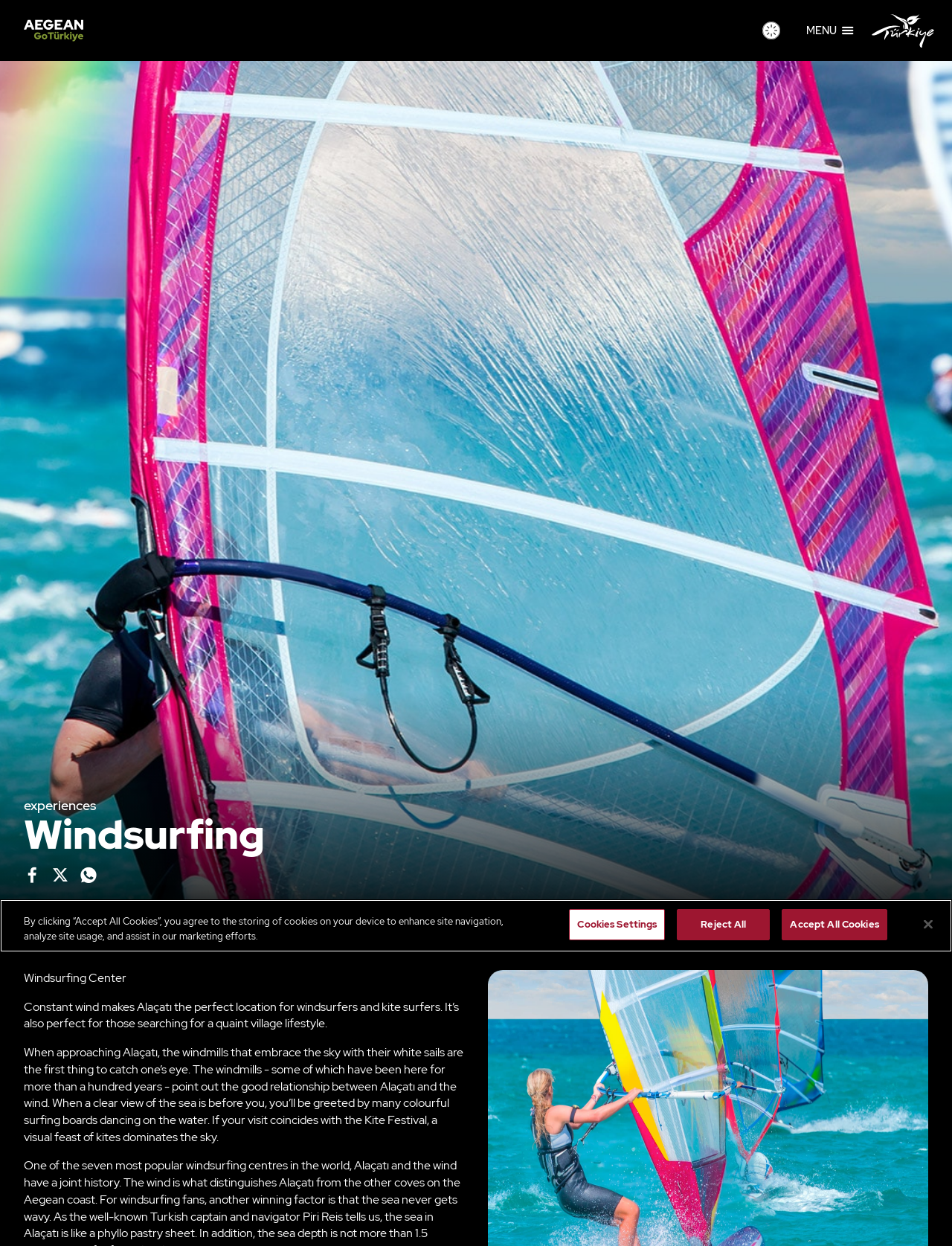Identify the bounding box coordinates necessary to click and complete the given instruction: "Explore AEGEAN DESTINATIONS".

[0.397, 0.094, 0.603, 0.12]